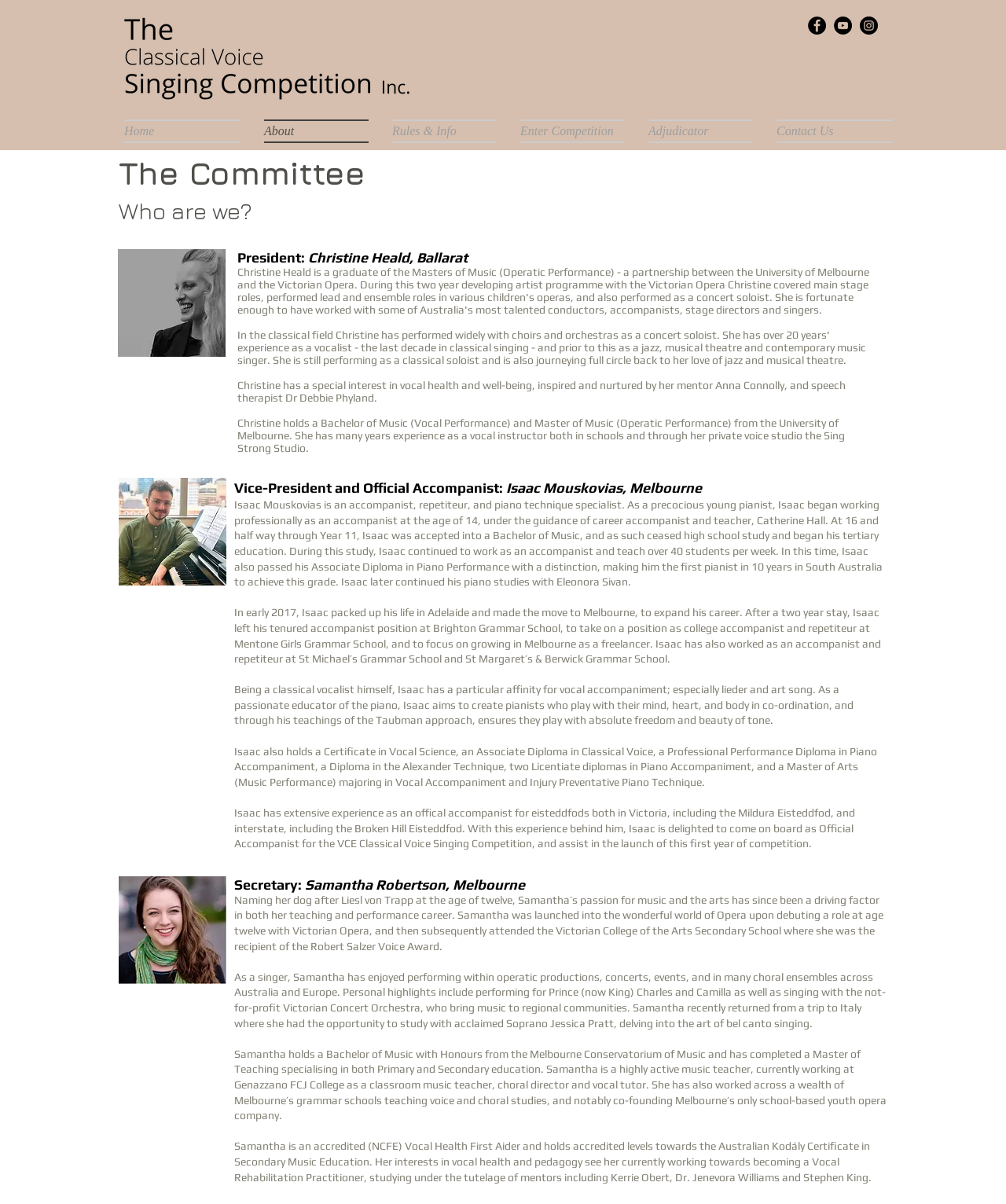Show the bounding box coordinates of the region that should be clicked to follow the instruction: "Click the Home link."

[0.123, 0.099, 0.251, 0.119]